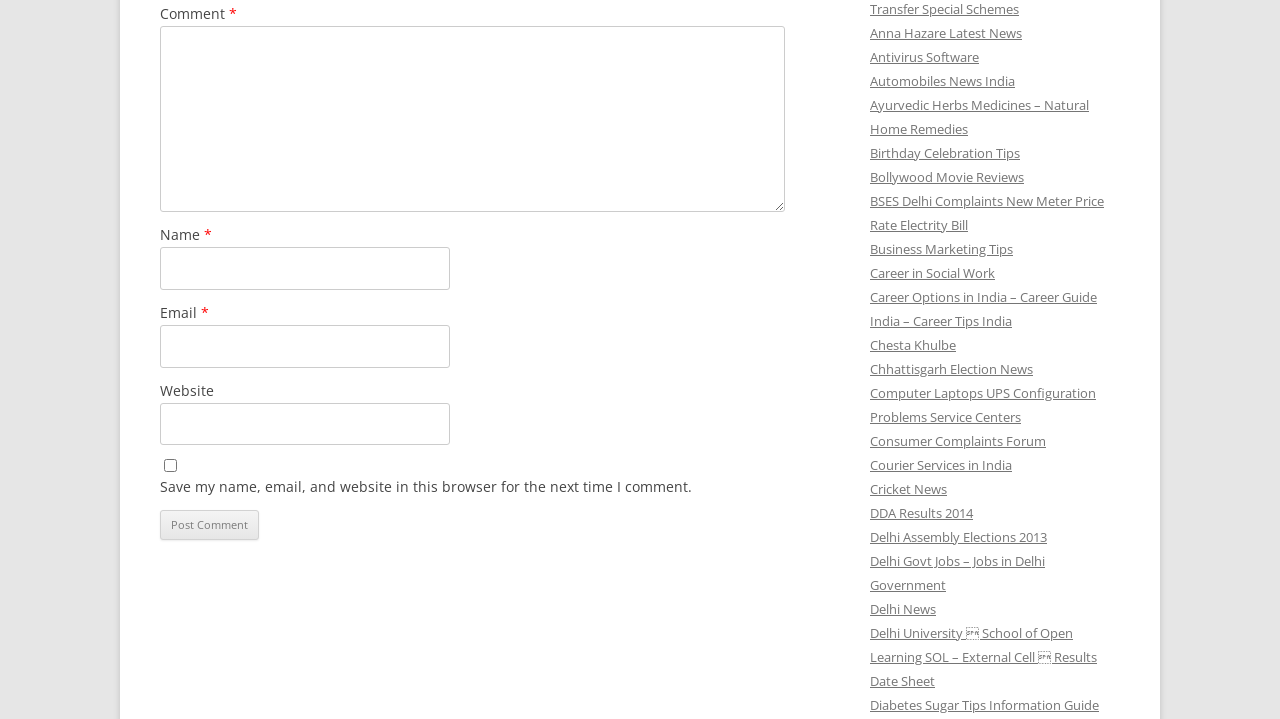Pinpoint the bounding box coordinates of the clickable element to carry out the following instruction: "Visit the 'Anna Hazare Latest News' page."

[0.68, 0.033, 0.798, 0.058]